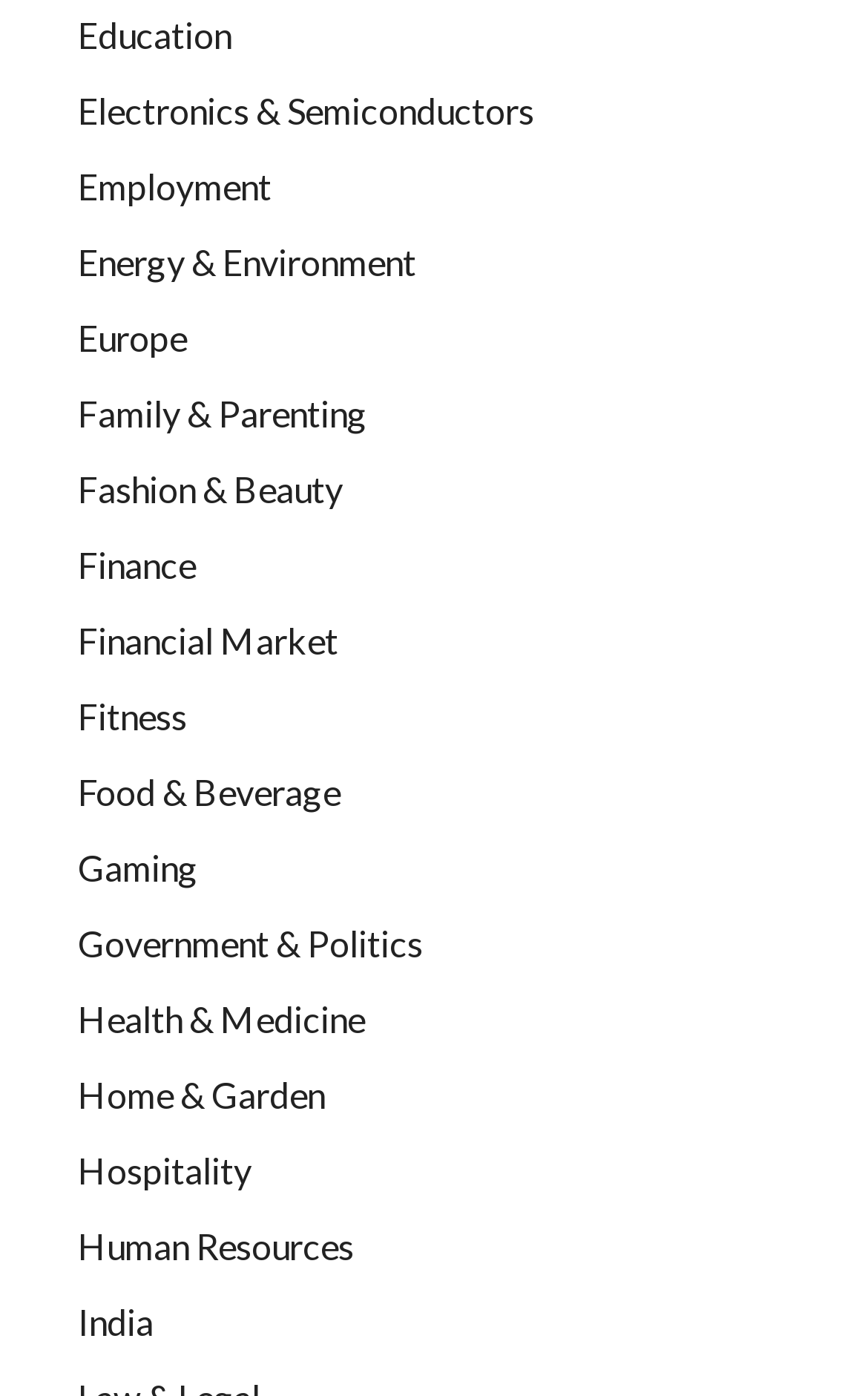Can you find the bounding box coordinates for the element that needs to be clicked to execute this instruction: "Learn about Employment"? The coordinates should be given as four float numbers between 0 and 1, i.e., [left, top, right, bottom].

[0.09, 0.118, 0.313, 0.148]